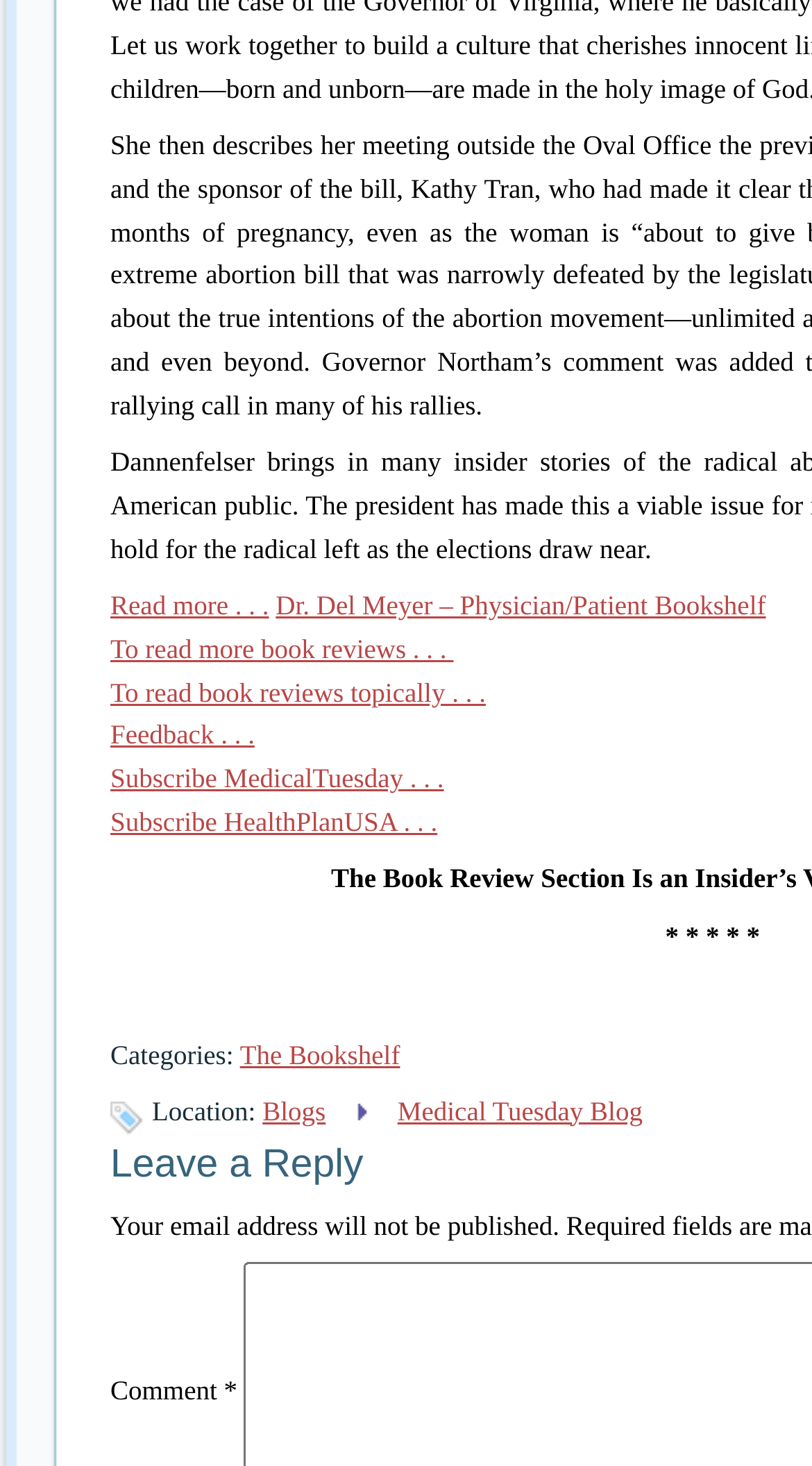Based on the image, provide a detailed response to the question:
What is the first link on the webpage?

The first link on the webpage is 'Read more...' which is located at the top left corner of the webpage with a bounding box of [0.136, 0.402, 0.331, 0.423].